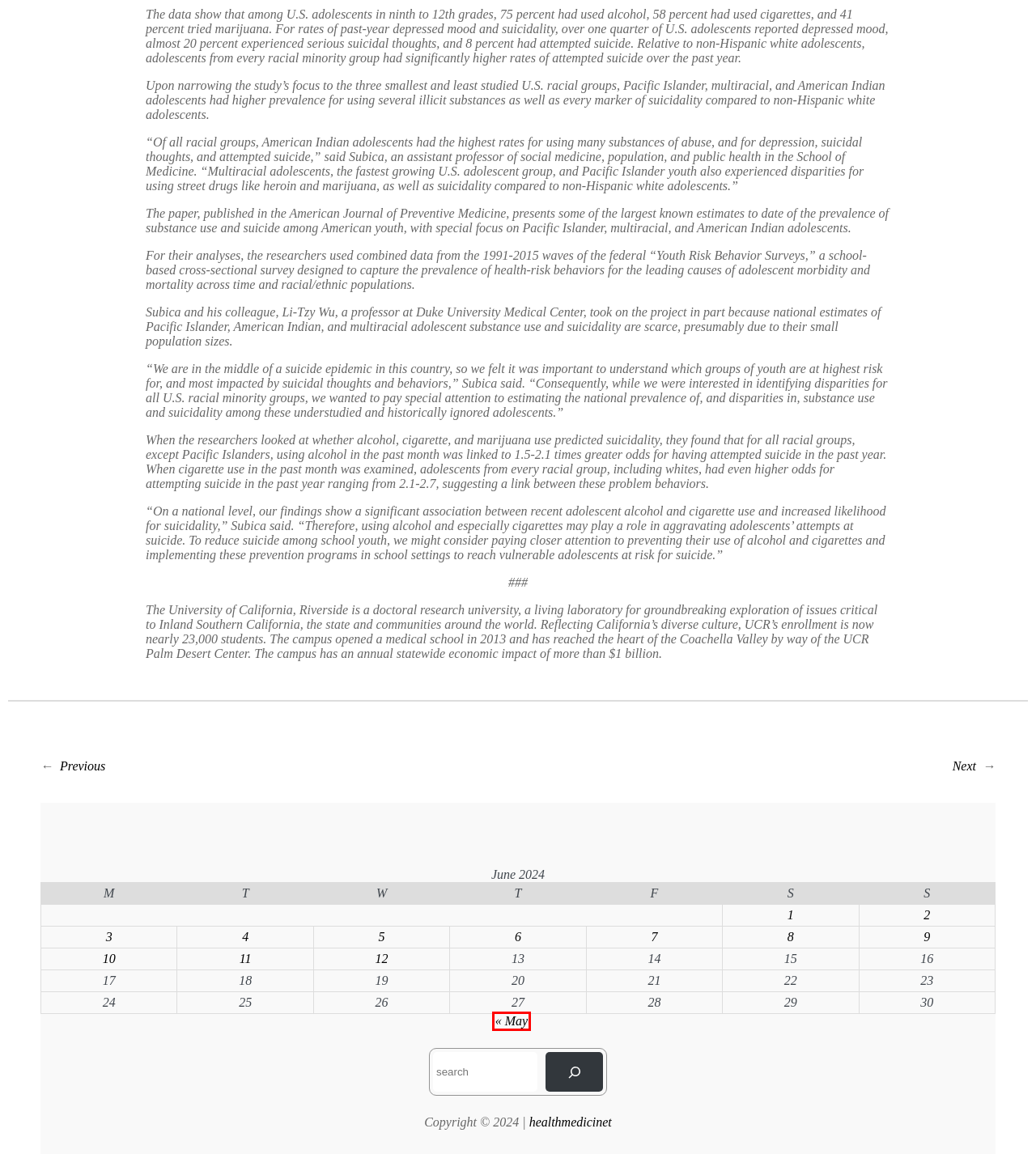Examine the screenshot of a webpage with a red bounding box around a specific UI element. Identify which webpage description best matches the new webpage that appears after clicking the element in the red bounding box. Here are the candidates:
A. healthmedicinet – Daily News and Tips
B. Health Medicine Network –      healthmedicinet
C. June 7, 2024 –      healthmedicinet
D. June 4, 2024 –      healthmedicinet
E. June 2, 2024 –      healthmedicinet
F. May 2024 –      healthmedicinet
G. Some Can Combat Dementia by Enlisting Still-healthy Parts of the Brain –      healthmedicinet
H. Can You Really Be Obese Yet Healthy? –      healthmedicinet

F